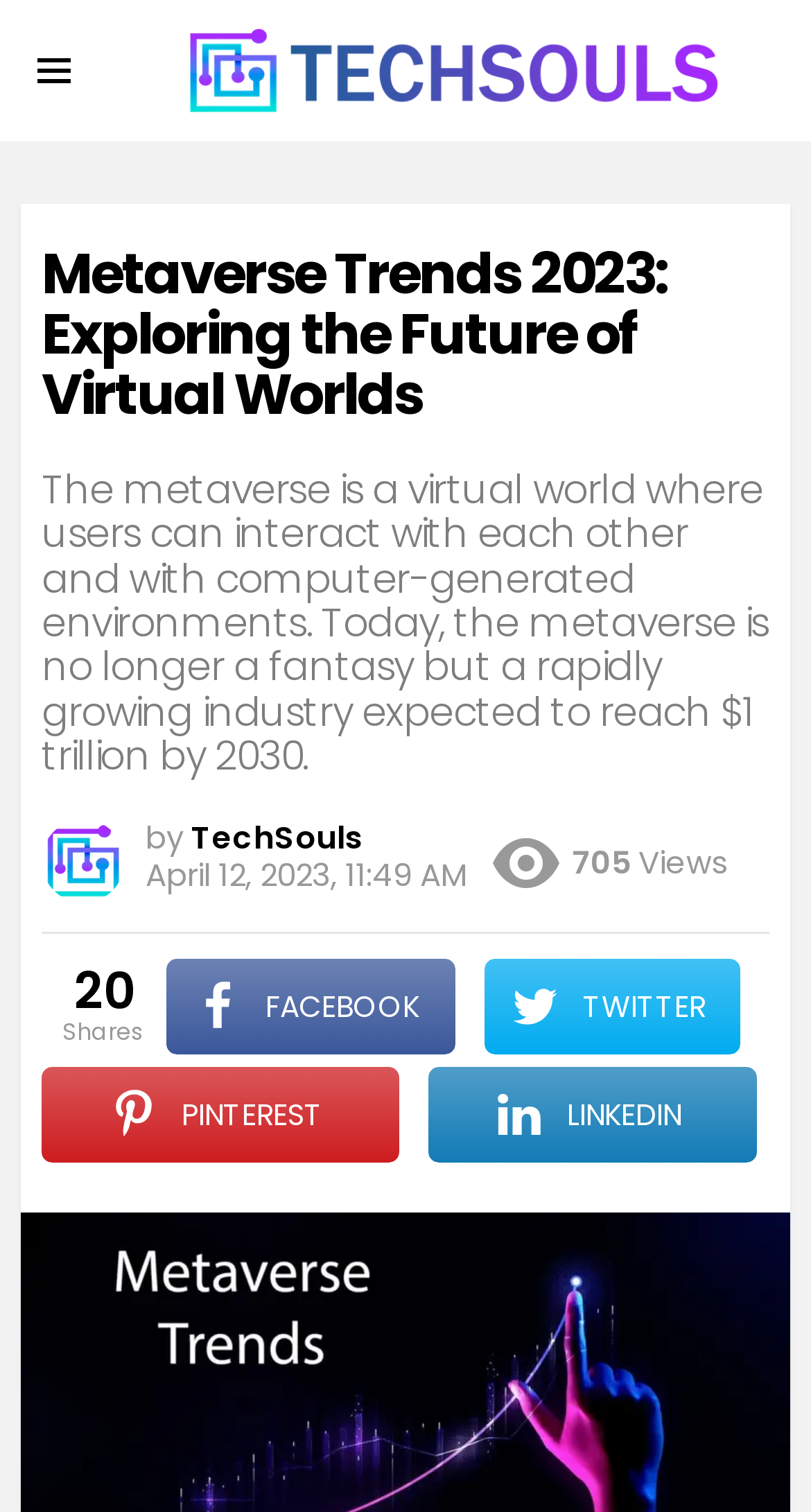What social media platforms can the article be shared on?
Please give a detailed and thorough answer to the question, covering all relevant points.

The social media platforms on which the article can be shared can be found at the bottom of the webpage, where there are links to 'FACEBOOK', 'TWITTER', 'PINTEREST', and 'LINKEDIN'.